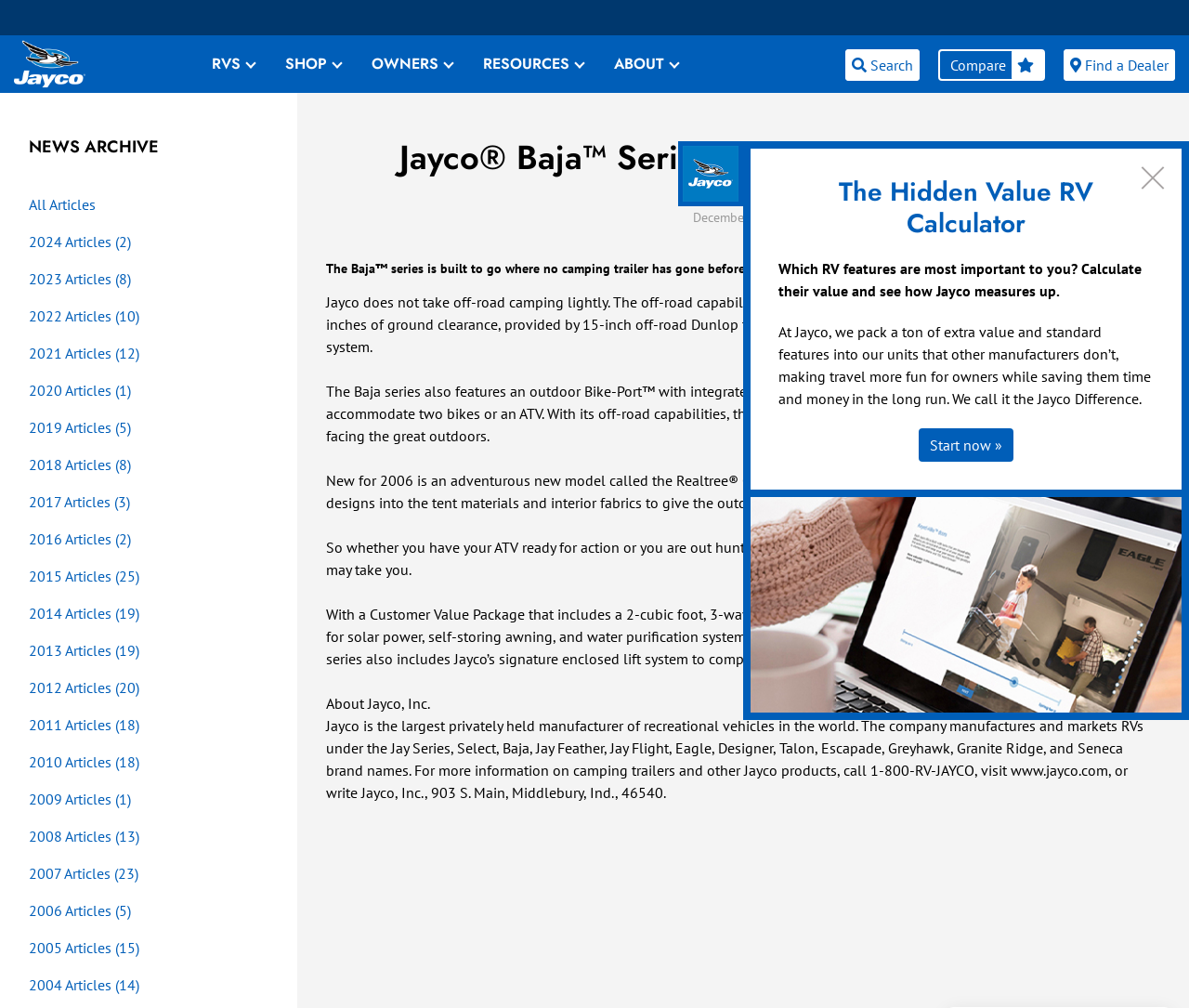Please identify the bounding box coordinates of the clickable area that will fulfill the following instruction: "Start calculating the hidden value of an RV". The coordinates should be in the format of four float numbers between 0 and 1, i.e., [left, top, right, bottom].

[0.773, 0.425, 0.852, 0.458]